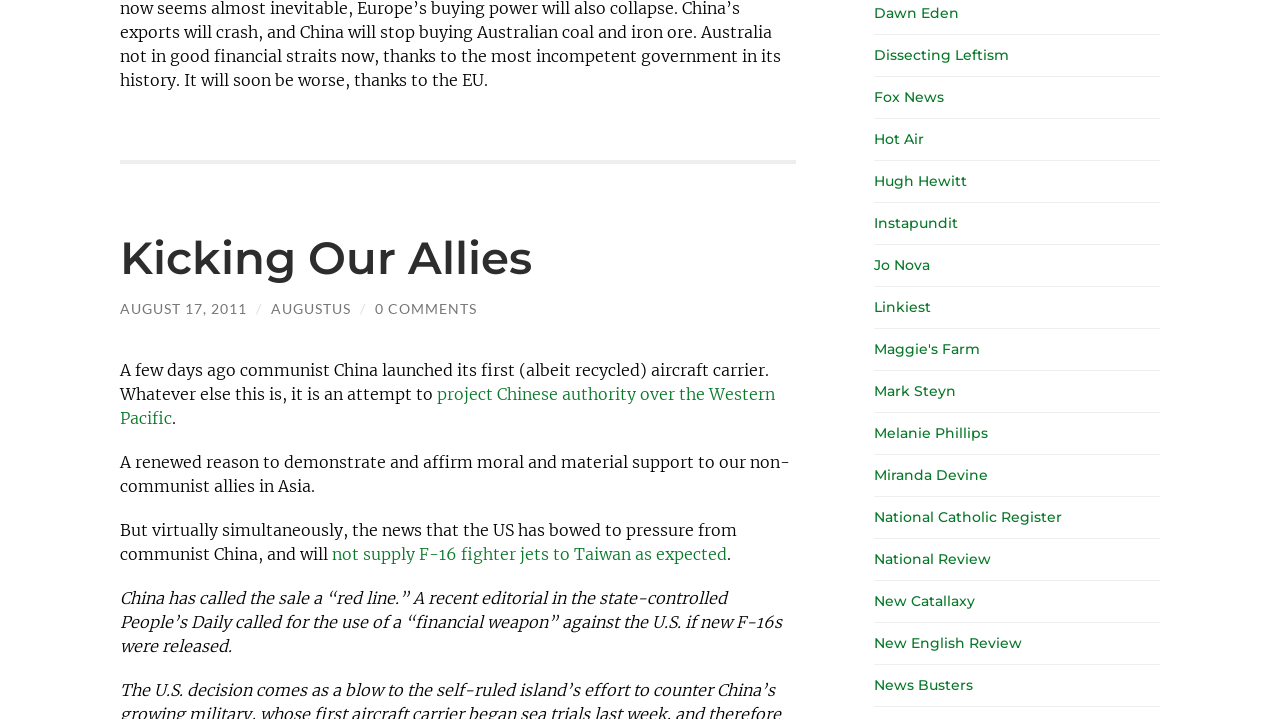Please specify the bounding box coordinates of the area that should be clicked to accomplish the following instruction: "Click on the link to read the article 'Kicking Our Allies'". The coordinates should consist of four float numbers between 0 and 1, i.e., [left, top, right, bottom].

[0.094, 0.32, 0.416, 0.397]